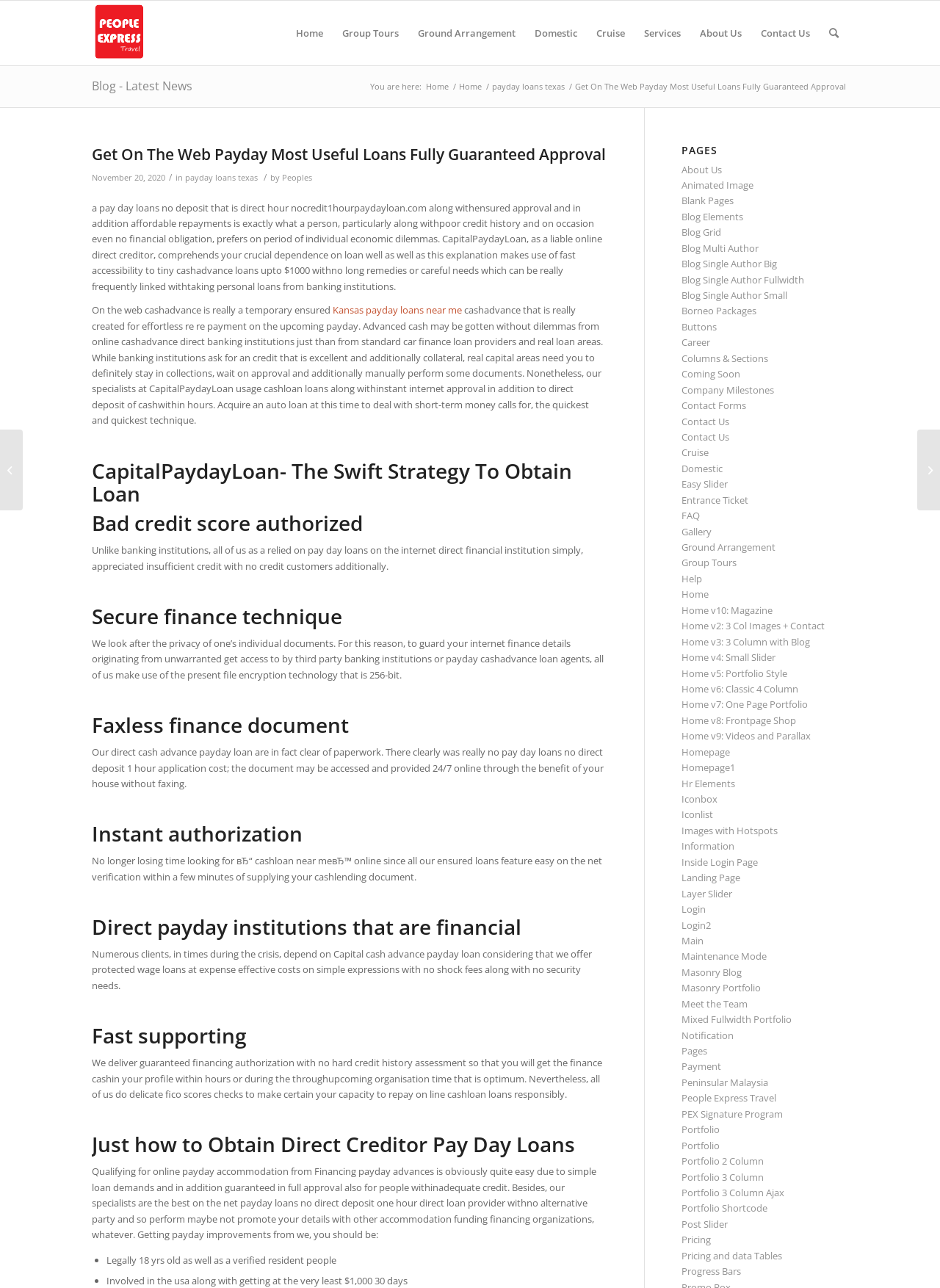What is the name of the travel agency?
Please use the image to provide a one-word or short phrase answer.

People Express Travel Sdn Bhd